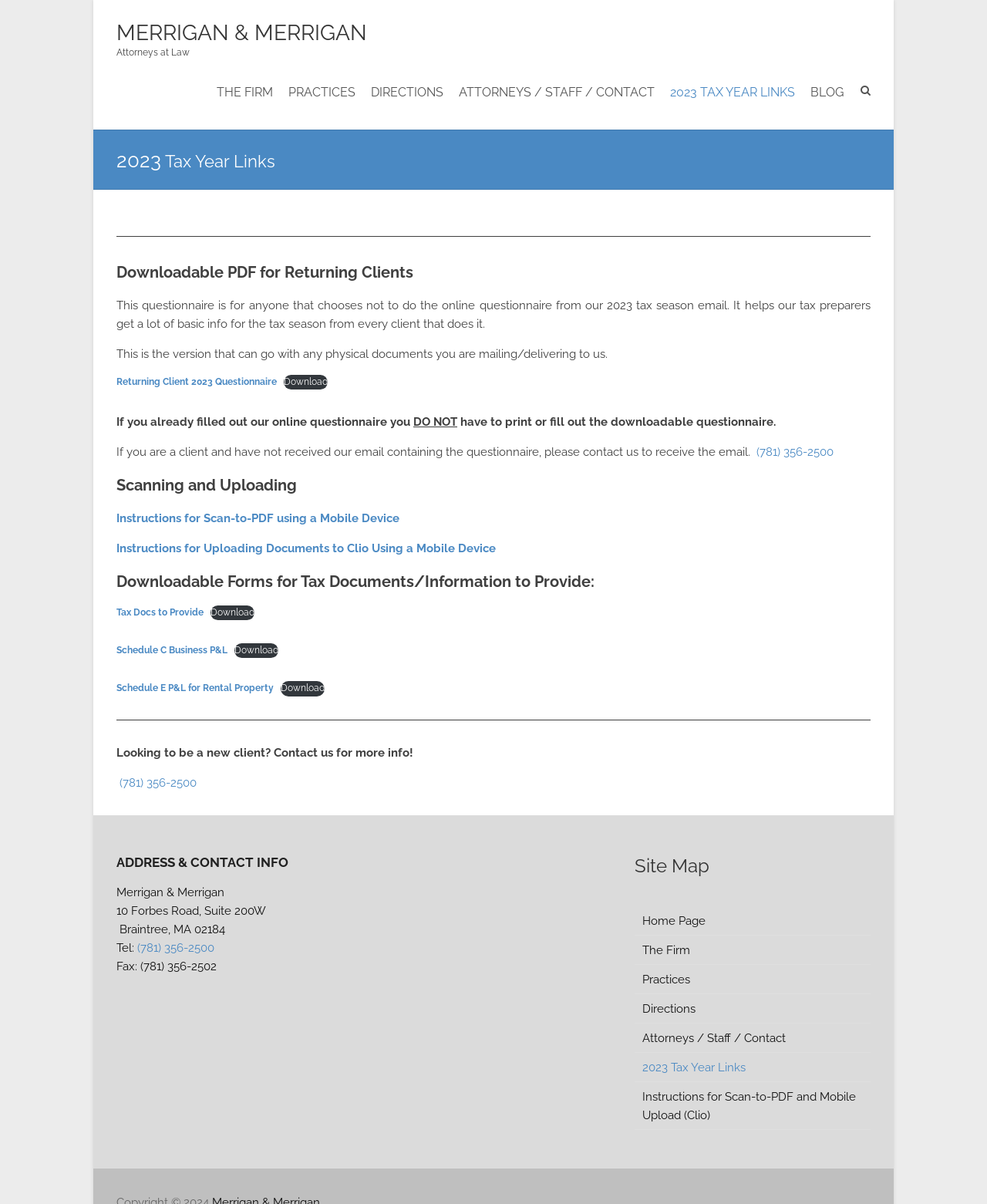Look at the image and write a detailed answer to the question: 
What is the name of the law firm?

The name of the law firm can be found in the heading element at the top of the webpage, which reads 'MERRIGAN & MERRIGAN'.